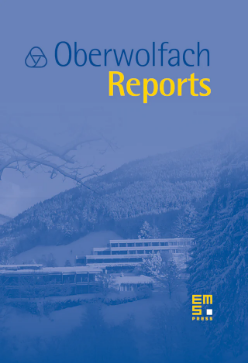Based on the image, please respond to the question with as much detail as possible:
Where is the EMS Press logo located?

The caption states that the EMS Press logo is 'situated in the bottom right corner', providing the exact location of the logo on the cover.